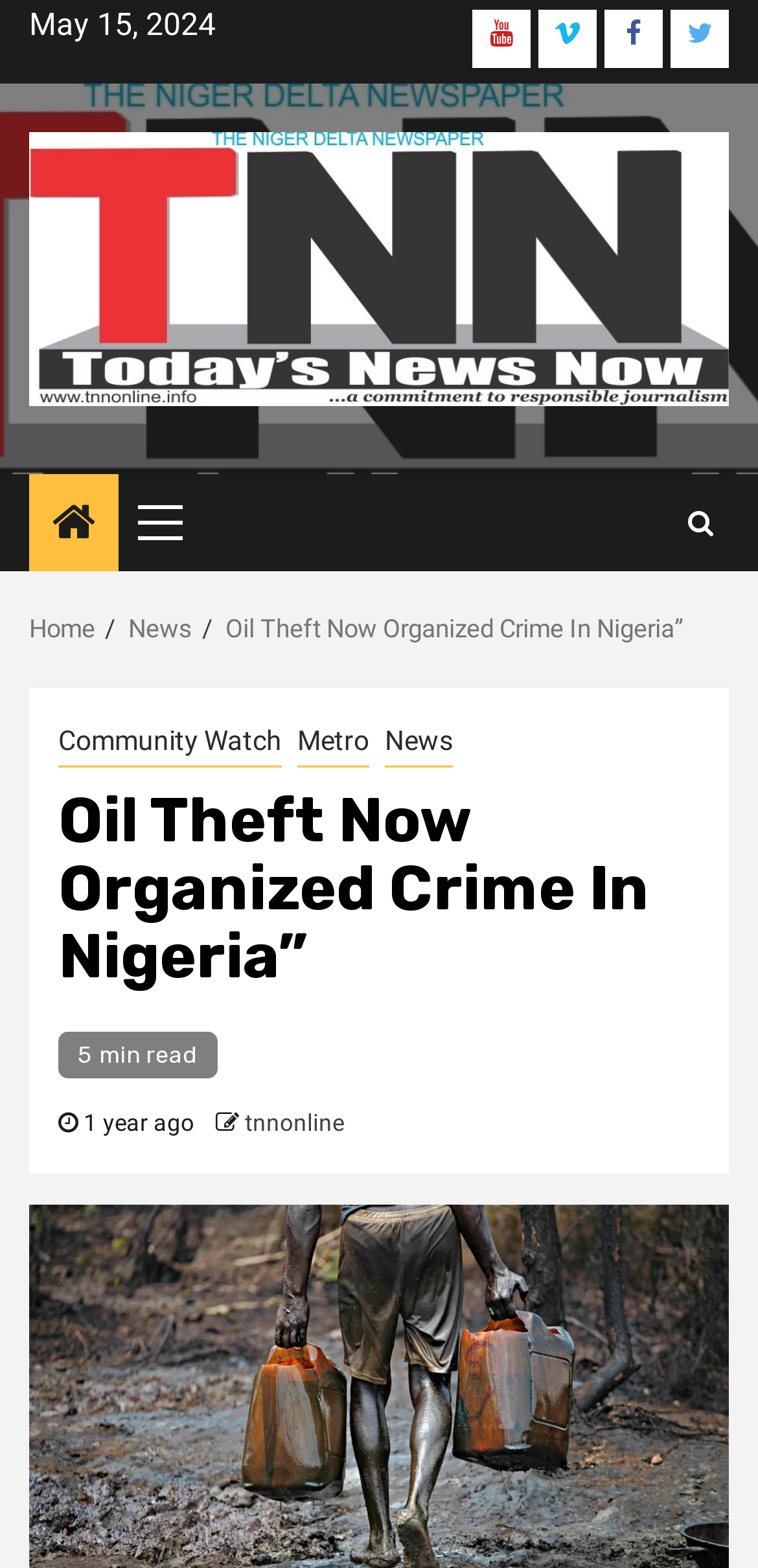Pinpoint the bounding box coordinates of the clickable area needed to execute the instruction: "Go to Home page". The coordinates should be specified as four float numbers between 0 and 1, i.e., [left, top, right, bottom].

[0.038, 0.392, 0.126, 0.411]